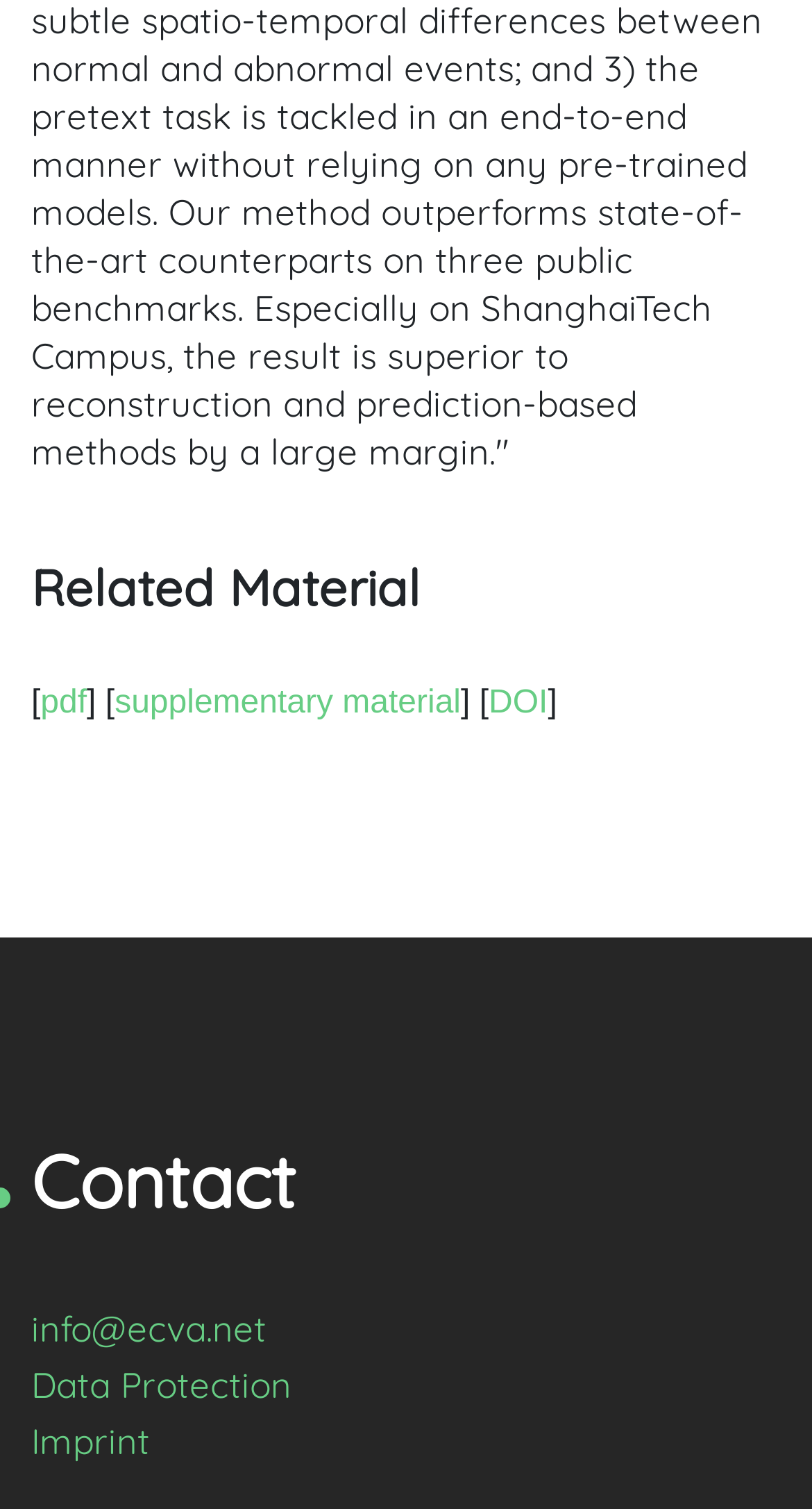Given the description "supplementary material", provide the bounding box coordinates of the corresponding UI element.

[0.141, 0.454, 0.568, 0.478]